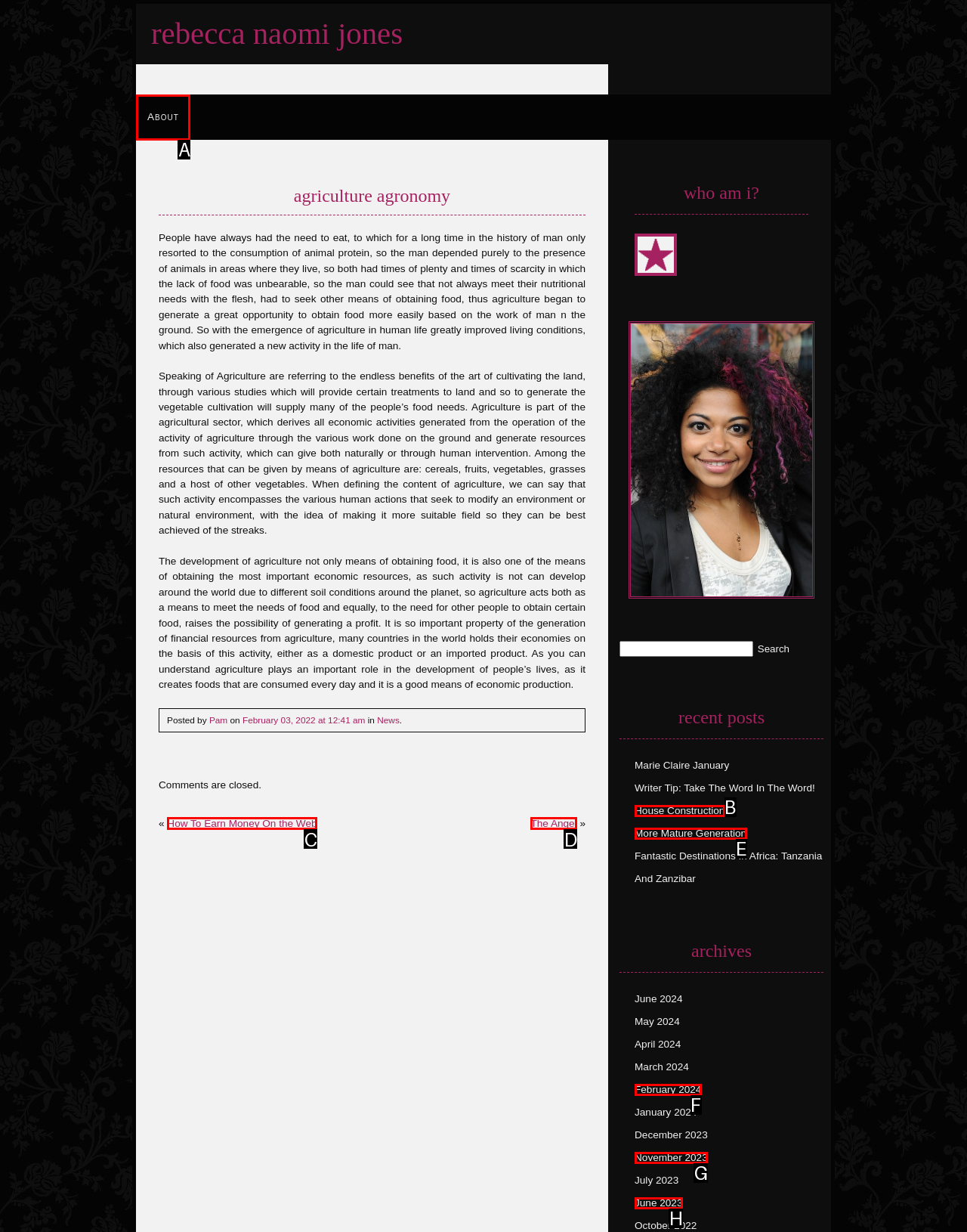From the description: About, select the HTML element that fits best. Reply with the letter of the appropriate option.

A